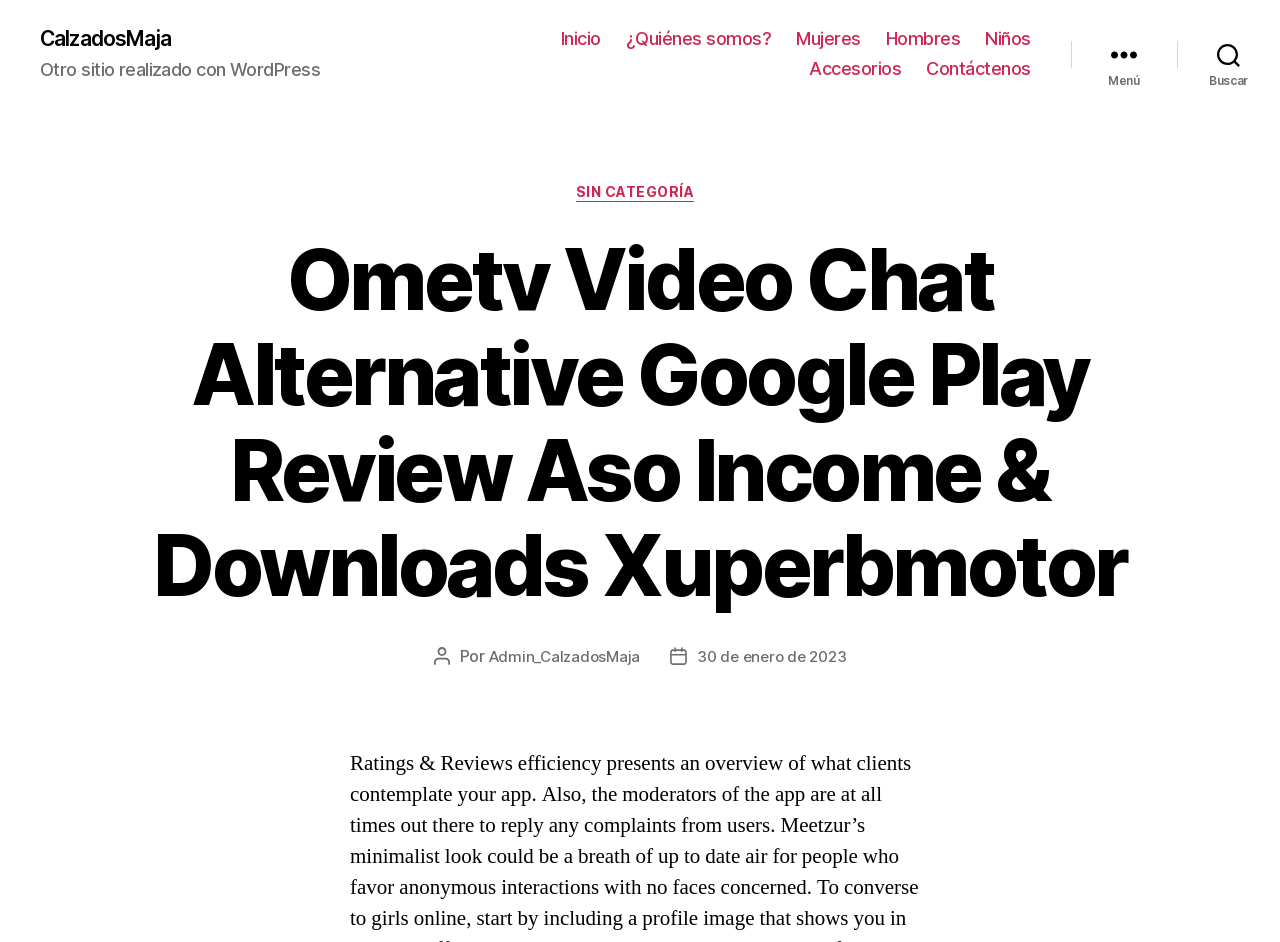What is the name of the website?
Using the information from the image, answer the question thoroughly.

The name of the website can be found at the top left corner of the webpage, where it says 'CalzadosMaja' in a link format.